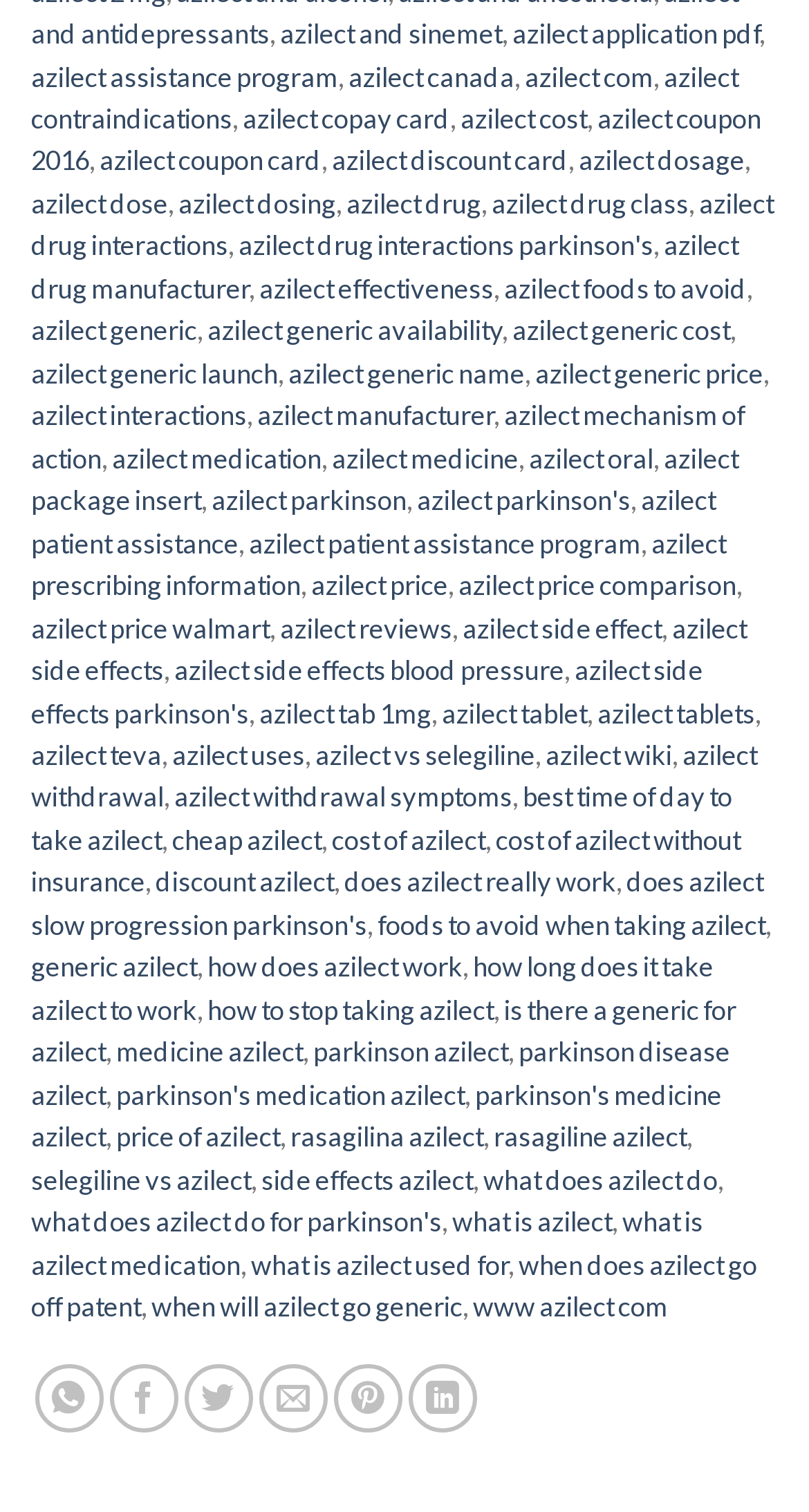Are there any commas on the webpage?
Refer to the image and answer the question using a single word or phrase.

Yes